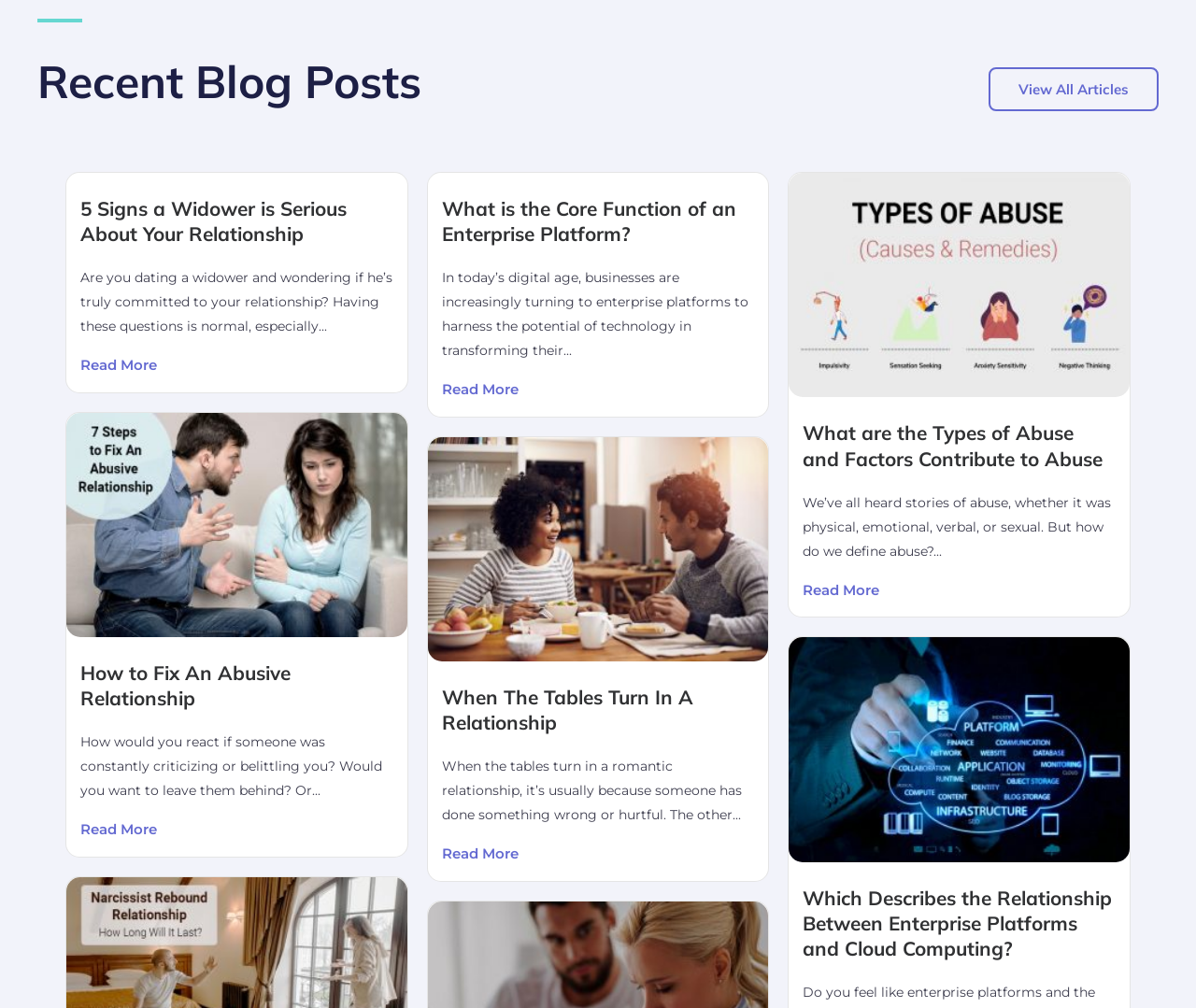What is the title of the first article?
Using the screenshot, give a one-word or short phrase answer.

5 Signs a Widower is Serious About Your Relationship